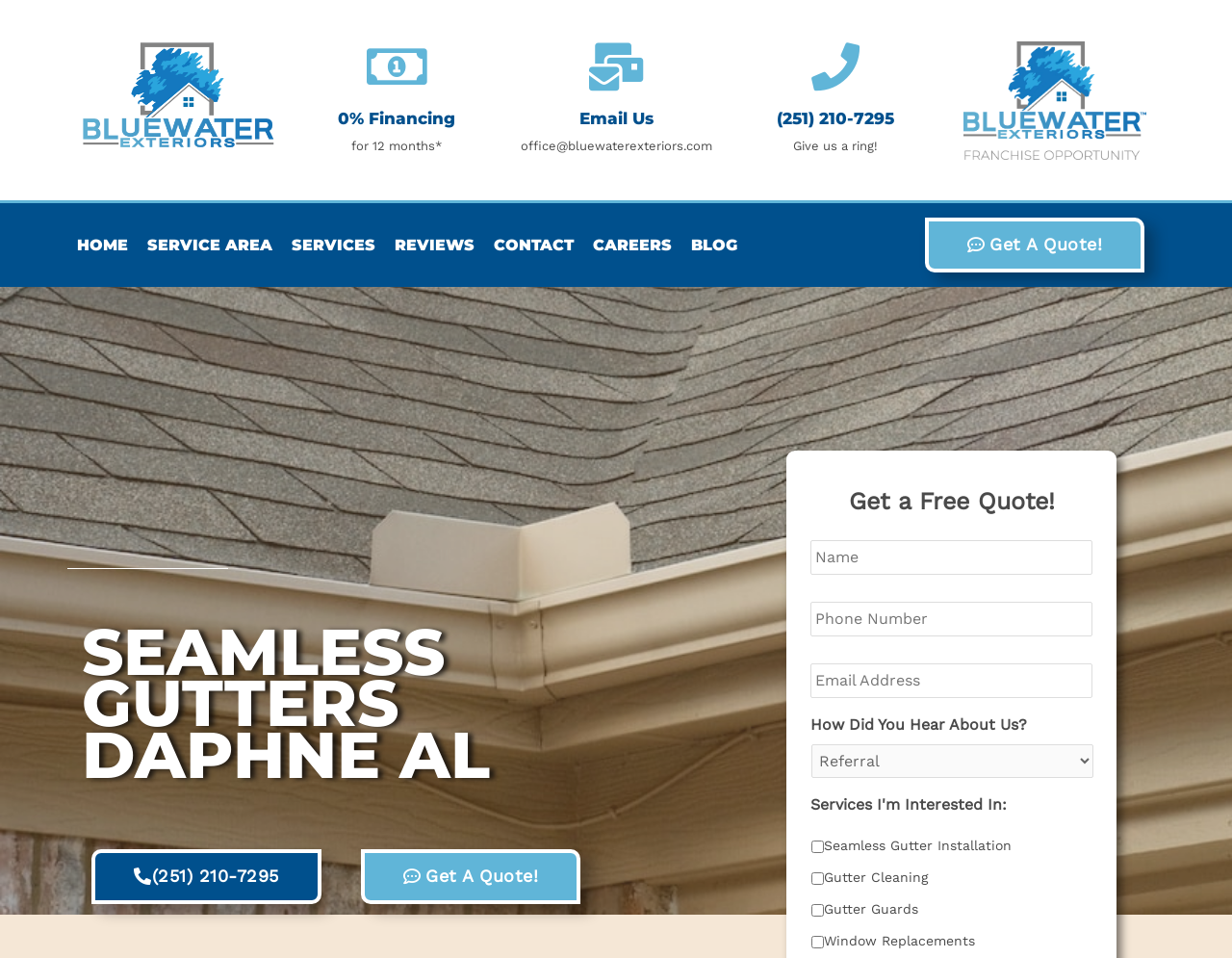What services does the company offer?
Answer the question with a thorough and detailed explanation.

I found the services offered by the company by looking at the checkboxes in the 'Get a Free Quote!' section, where I saw options for Seamless Gutter Installation, Gutter Cleaning, Gutter Guards, and Window Replacements.